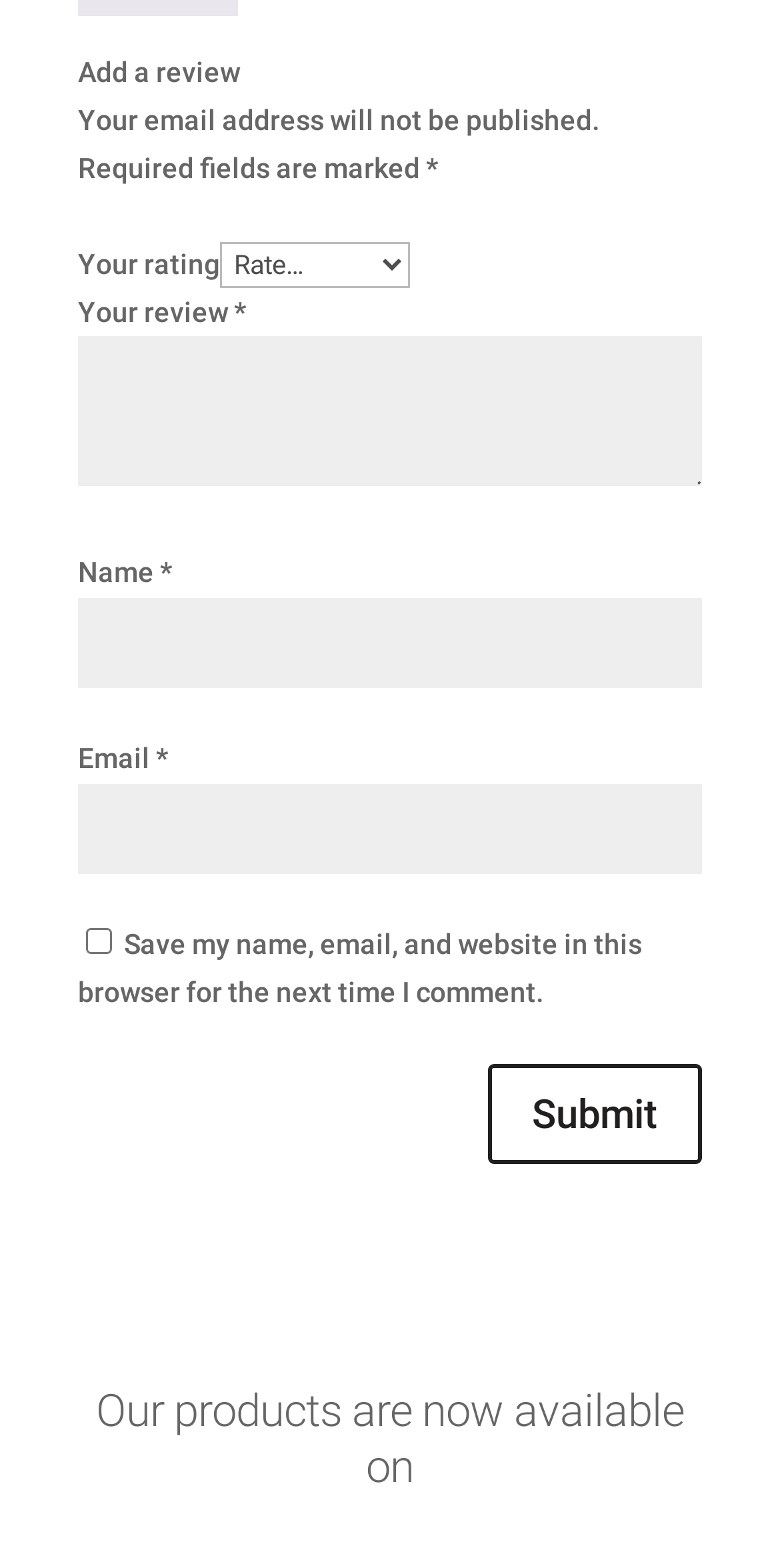What is the purpose of the checkbox?
Please use the image to deliver a detailed and complete answer.

The checkbox is labeled 'Save my name, email, and website in this browser for the next time I comment', which suggests that its purpose is to allow users to save their personal data for future comments, making it easier to submit reviews or comments in the future.